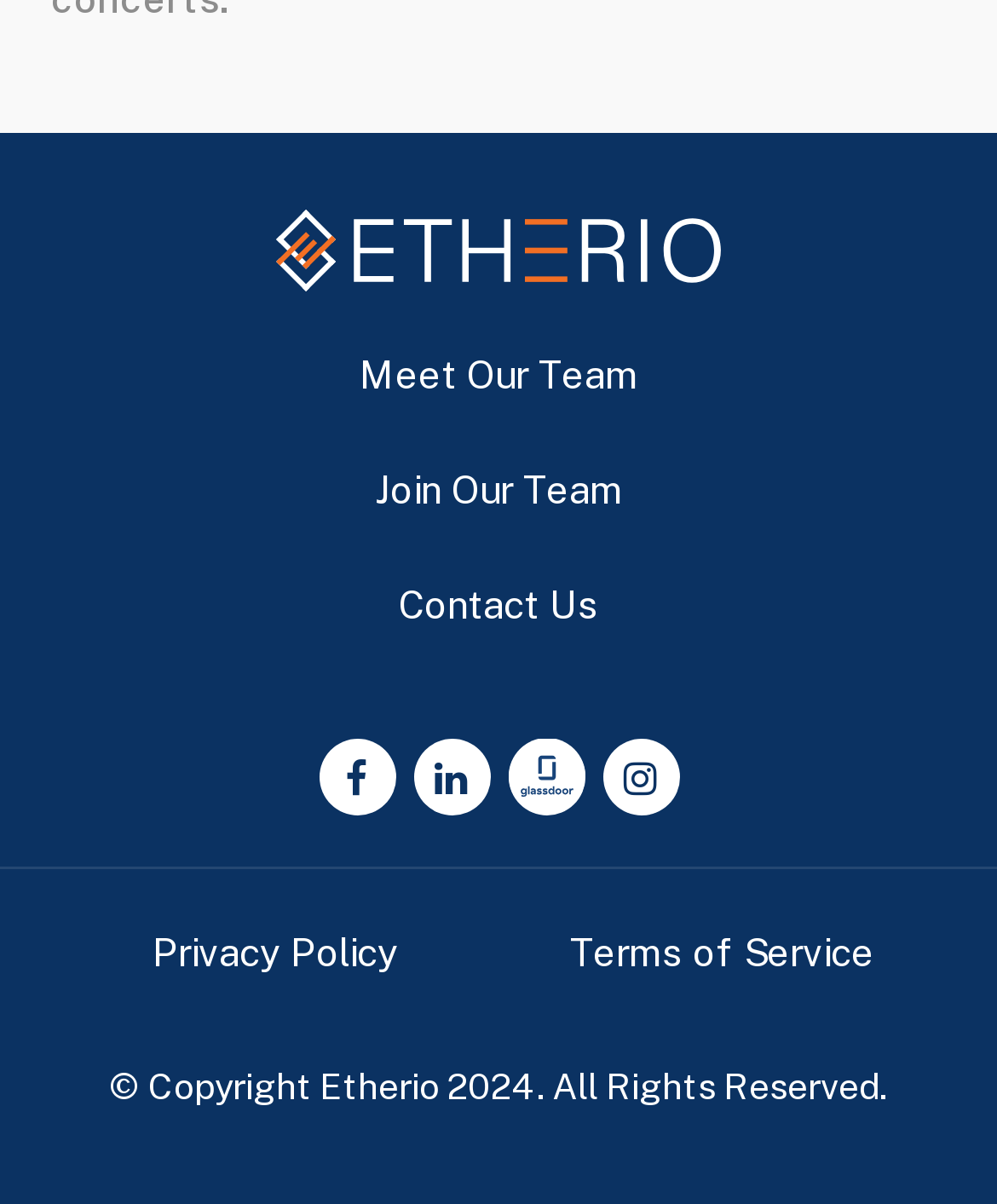Determine the bounding box coordinates of the element's region needed to click to follow the instruction: "View Privacy Policy". Provide these coordinates as four float numbers between 0 and 1, formatted as [left, top, right, bottom].

[0.153, 0.773, 0.399, 0.809]